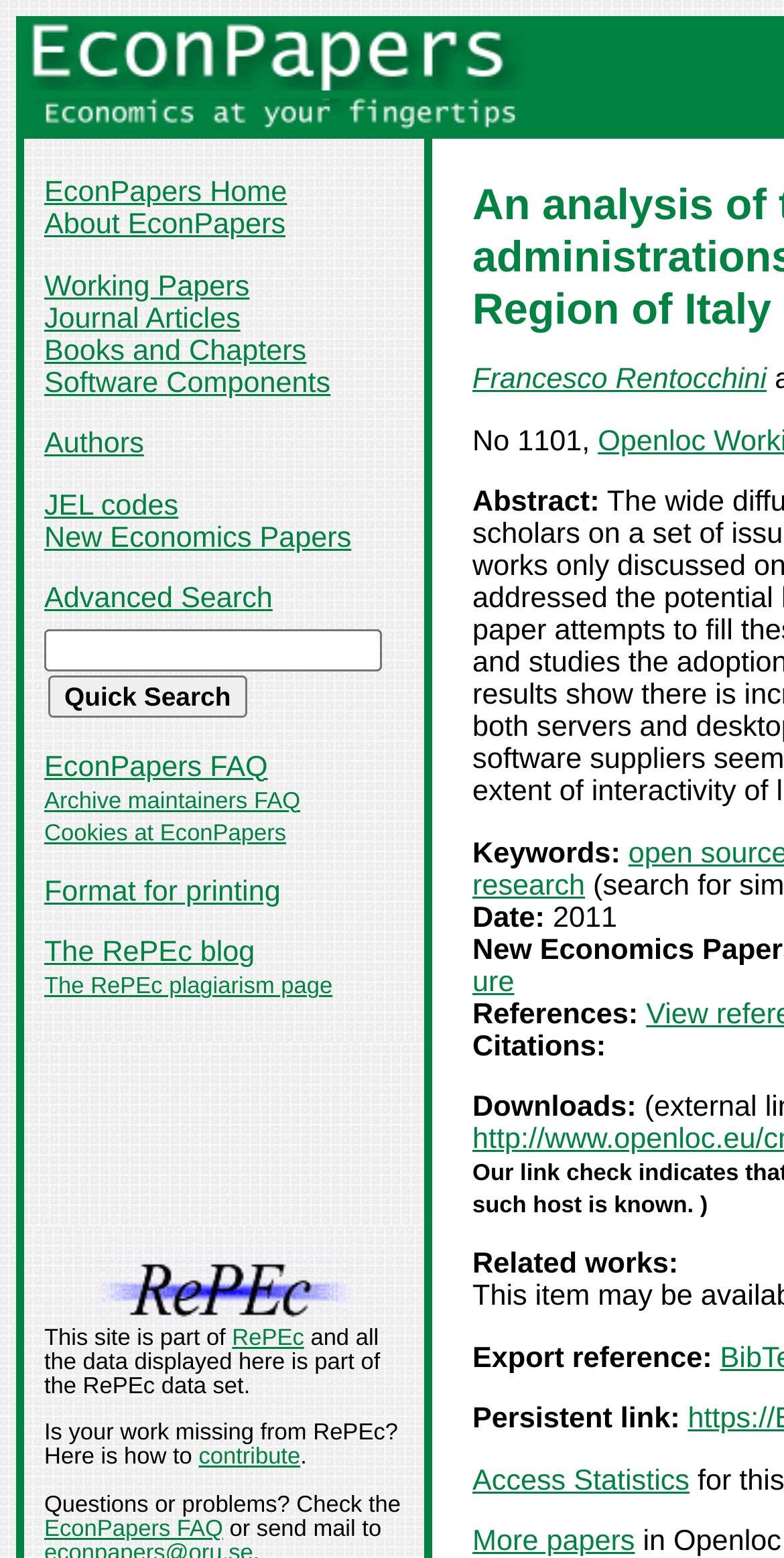Provide an in-depth description of the elements and layout of the webpage.

The webpage is an academic paper titled "An analysis of the adoption of OSS by local public administrations: Evidence from the Emilia-Romagna Region of Italy" by Francesco Rentocchini and Dimitri Tartari. At the top, there are two logos, "EconPapers" and "Economics at your fingertips", with links to their respective websites. Below these logos, there is a navigation menu with multiple links to various sections of the EconPapers website, including "Home", "About EconPapers", "Working Papers", "Journal Articles", and more.

On the right side of the page, there is a section dedicated to the paper's details. It starts with the authors' names, followed by an abstract, keywords, date, references, citations, downloads, and related works. There are also links to export the reference, access statistics, and view more papers.

At the bottom of the page, there are additional links and information, including a link to RePEc, a statement about the data being part of the RePEc data set, and a call to contribute to RePEc. There are also links to the EconPapers FAQ and a contact email address for questions or problems.